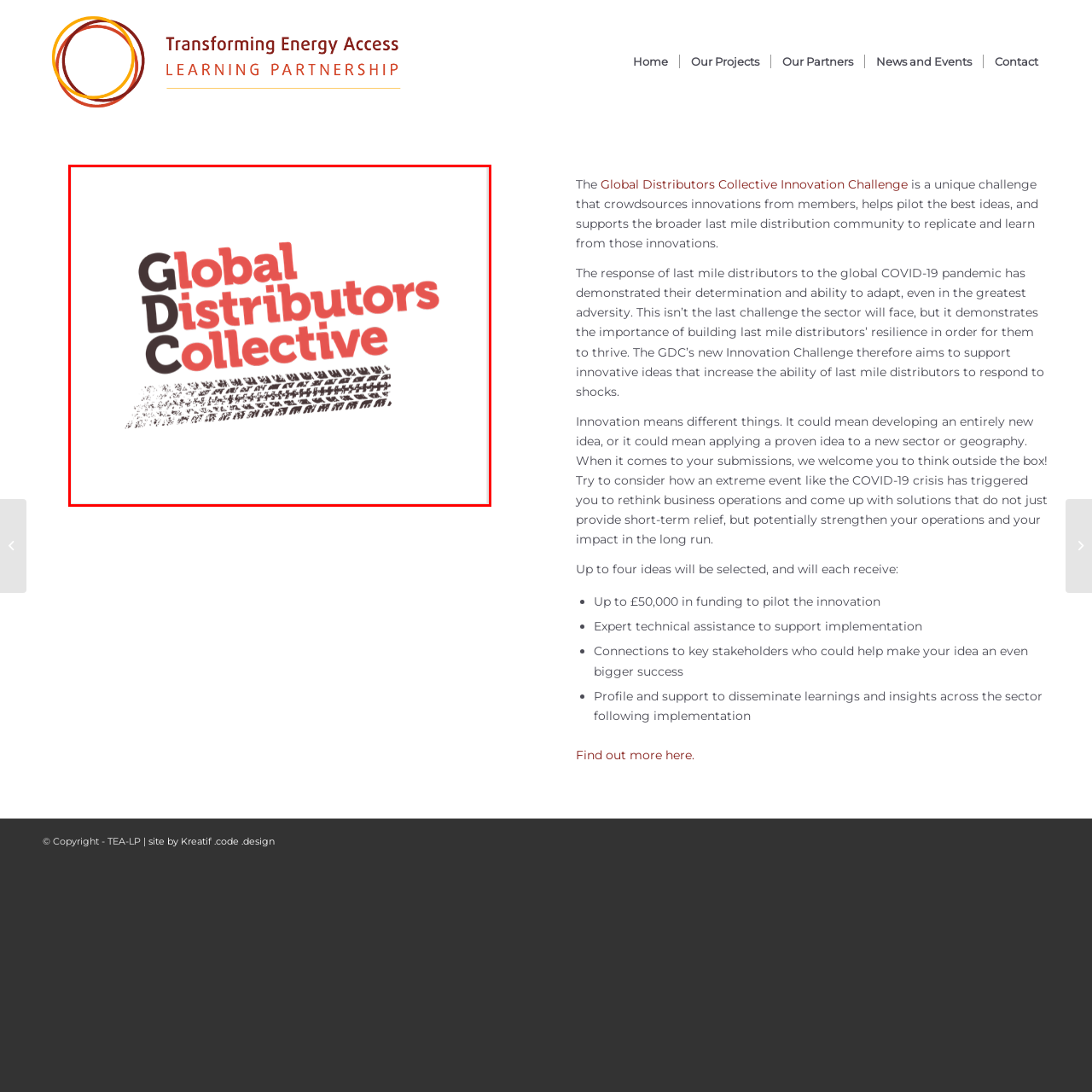View the portion of the image inside the red box and respond to the question with a succinct word or phrase: What is the role of GDC?

fostering community-driven innovations